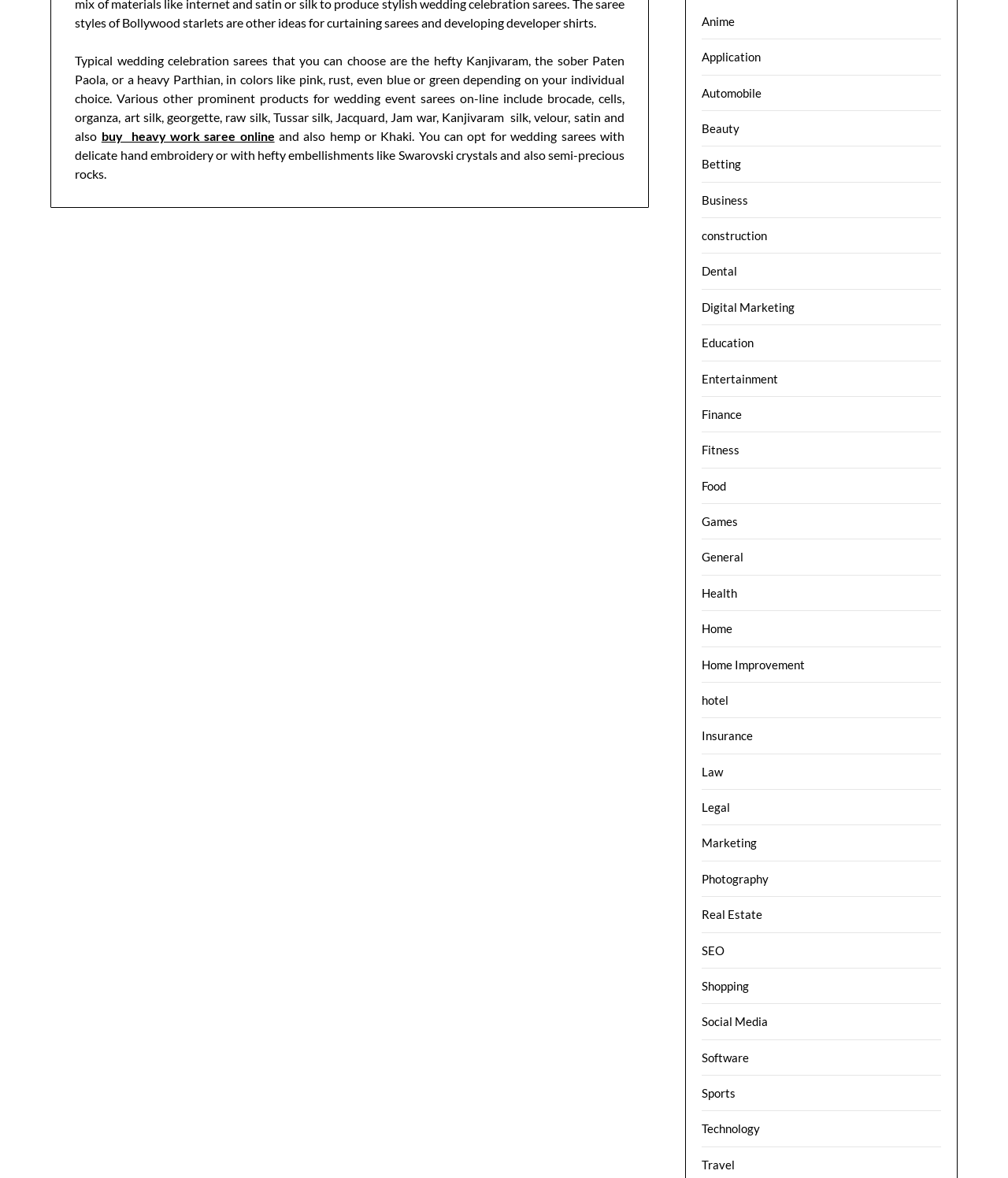Refer to the screenshot and answer the following question in detail:
What is the color palette mentioned for the wedding sarees?

The text mentions that the wedding sarees can be chosen in colors like pink, rust, blue, or green, depending on individual choice.